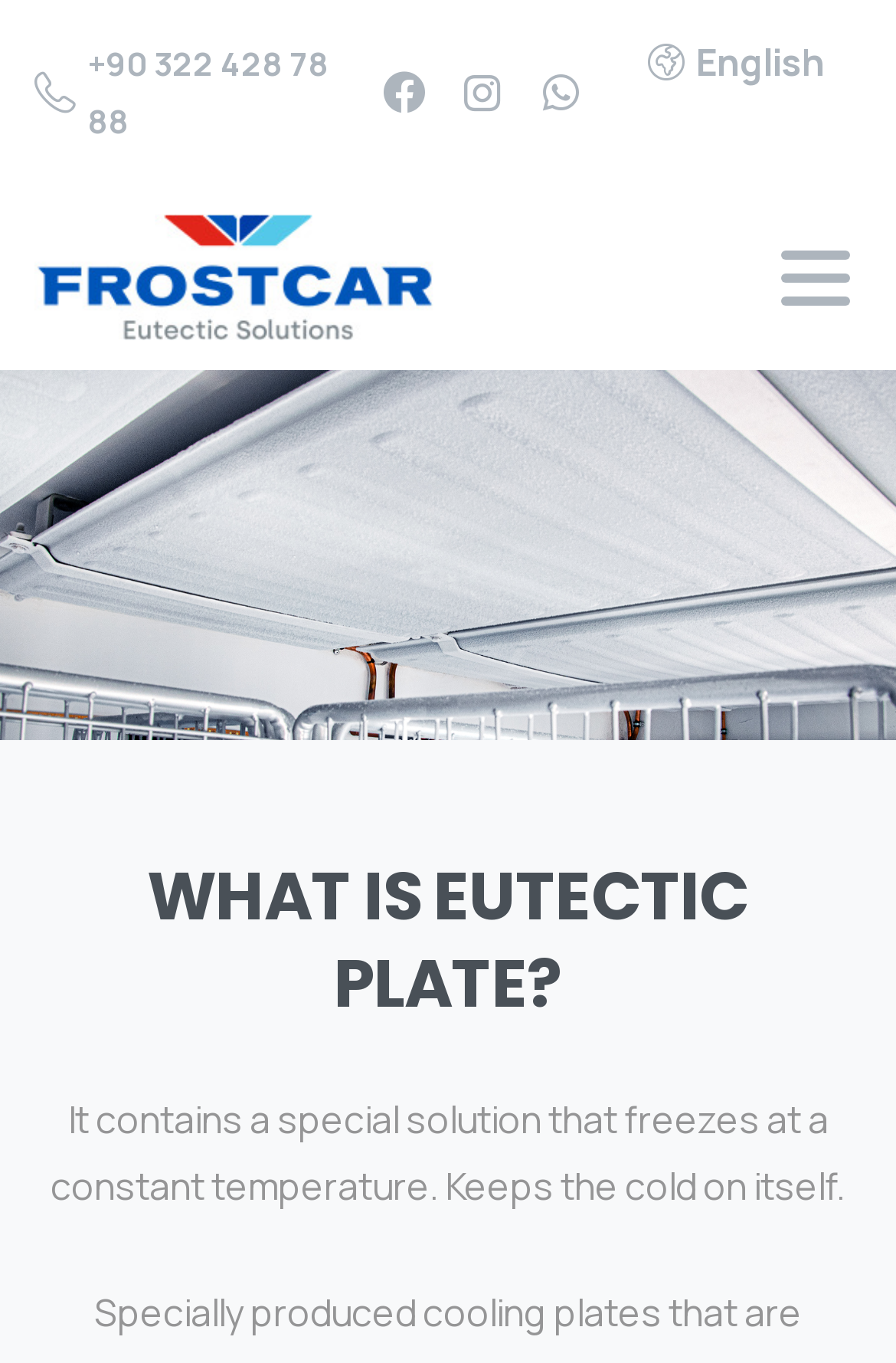Describe all the key features of the webpage in detail.

The webpage is about Eutectic Plates and Frostcar Eutectic Solutions. At the top left, there are four social media links, represented by icons, aligned horizontally. Next to them, there is a language selection link with the text "English" and a dropdown menu. 

Below these links, there is a logo of Frostcar, accompanied by a text link with the same name. On the top right, there is a navigation toggle button.

The main content of the webpage starts with a heading "WHAT IS EUTECTIC PLATE?" followed by a paragraph of text that explains the function of a eutectic plate, stating that it contains a special solution that freezes at a constant temperature and keeps the cold on itself.